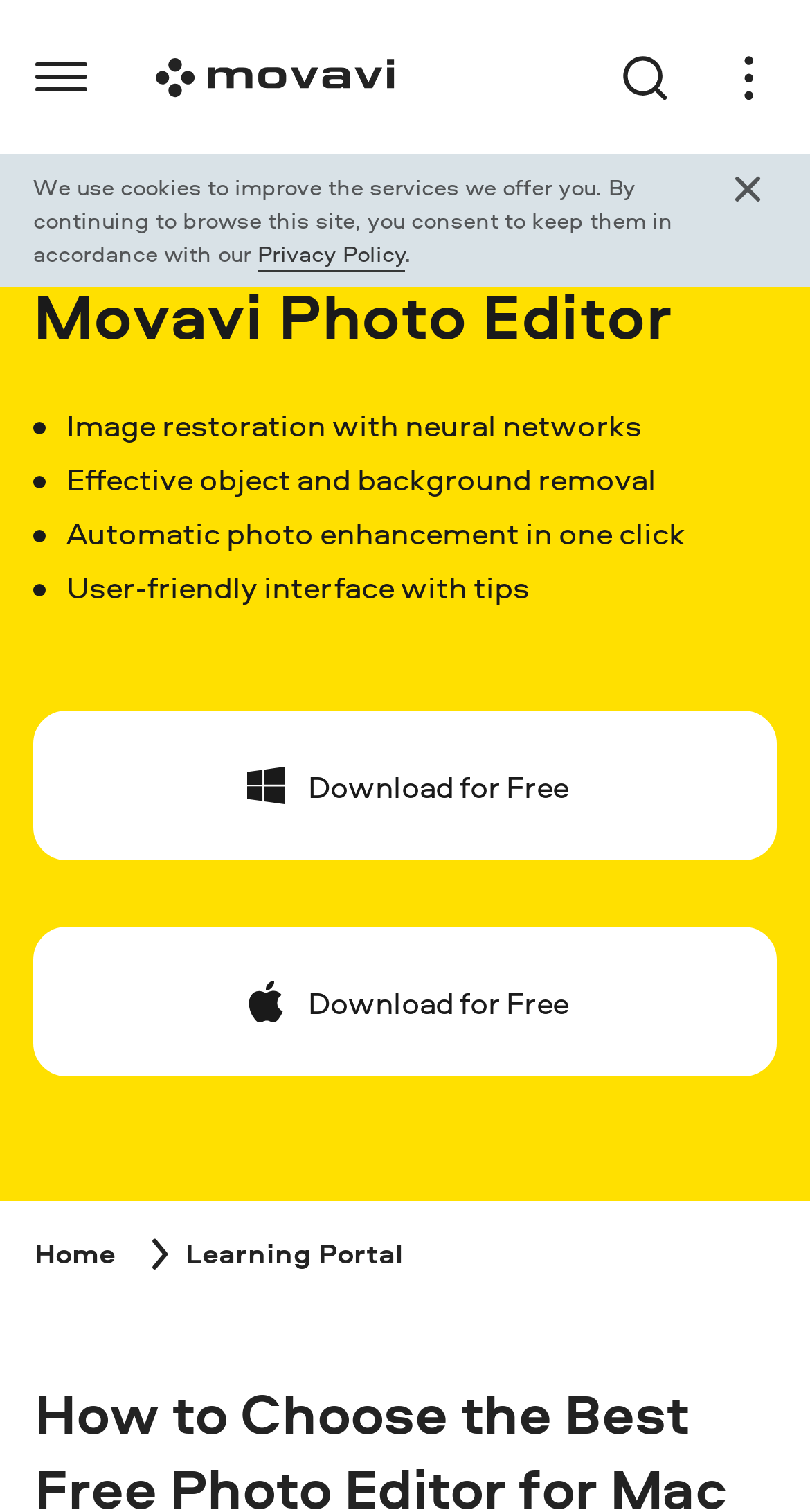Please answer the following query using a single word or phrase: 
How many links are on the webpage?

5